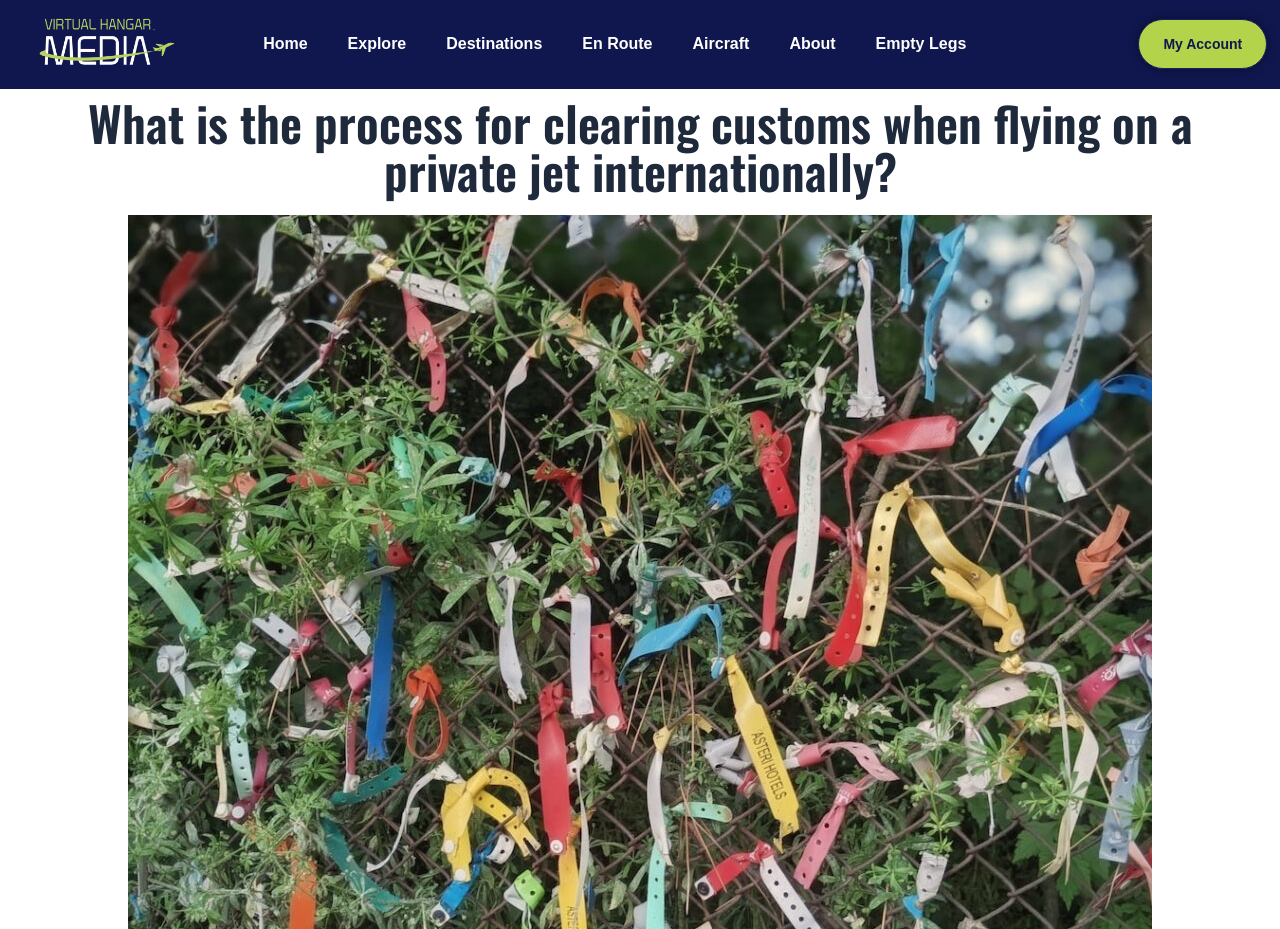Determine the bounding box coordinates for the area that needs to be clicked to fulfill this task: "explore destinations". The coordinates must be given as four float numbers between 0 and 1, i.e., [left, top, right, bottom].

[0.256, 0.023, 0.333, 0.072]